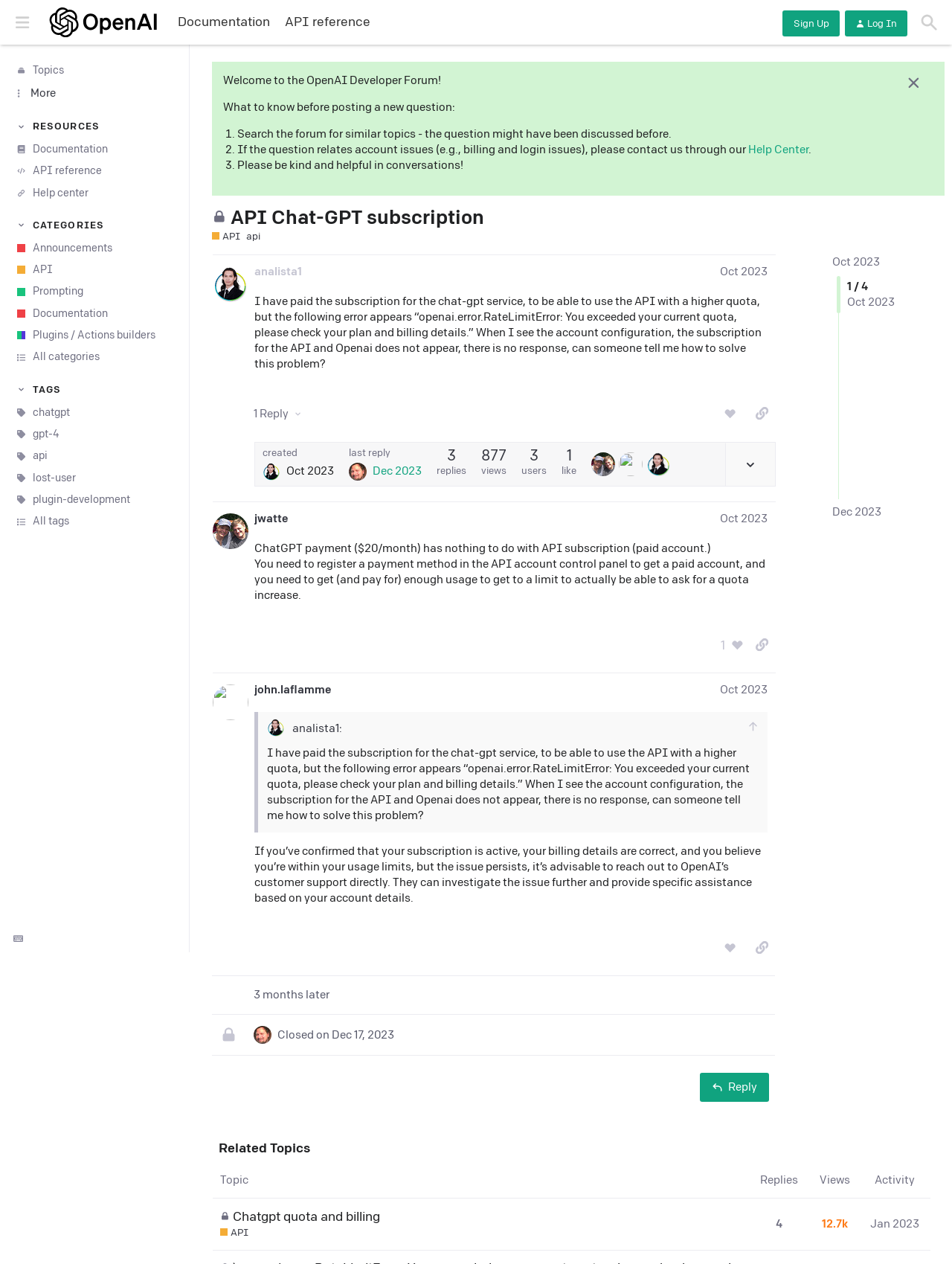Identify the coordinates of the bounding box for the element described below: "Log In". Return the coordinates as four float numbers between 0 and 1: [left, top, right, bottom].

[0.887, 0.008, 0.953, 0.029]